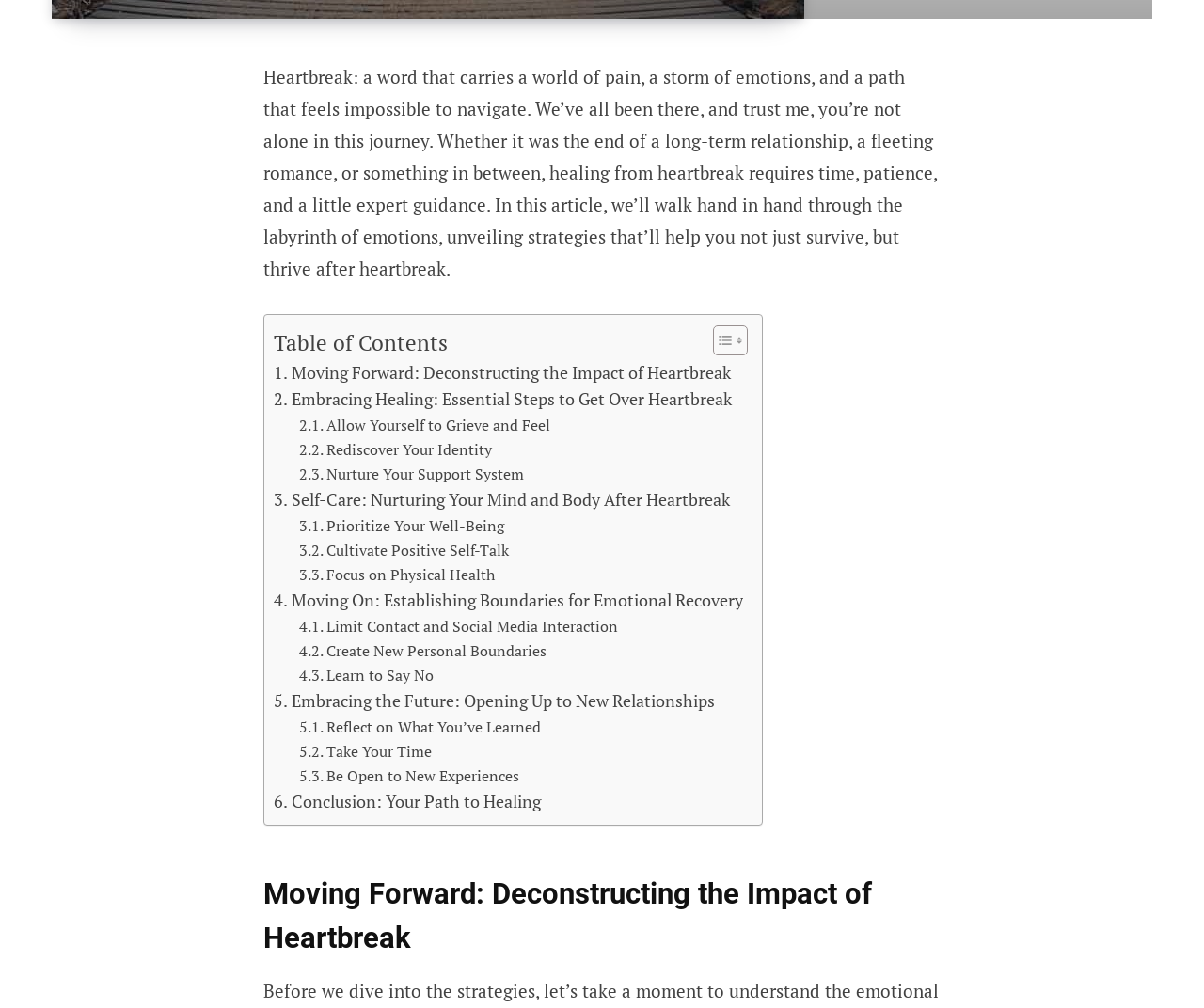For the given element description Get Started, determine the bounding box coordinates of the UI element. The coordinates should follow the format (top-left x, top-left y, bottom-right x, bottom-right y) and be within the range of 0 to 1.

None